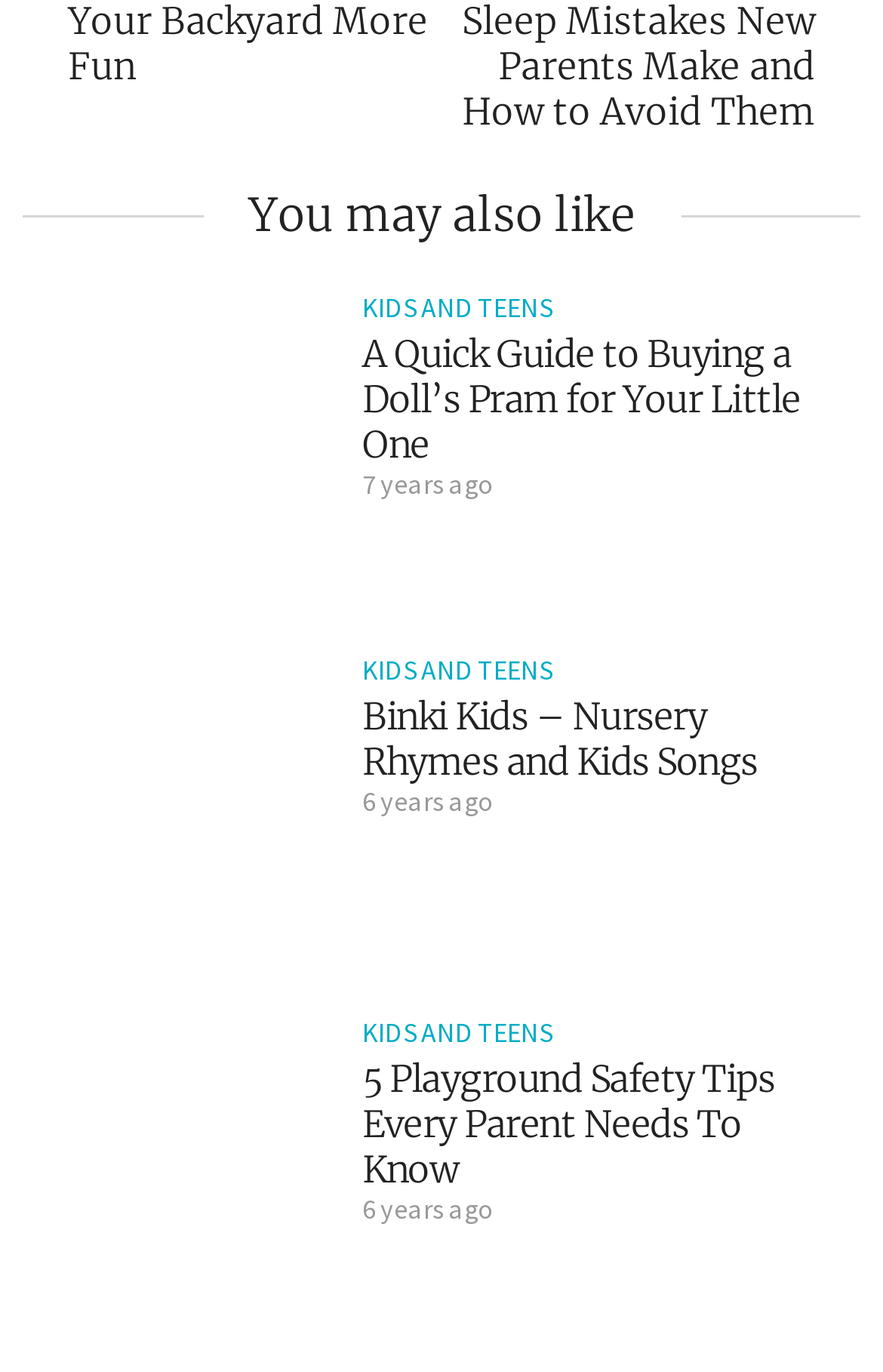Could you locate the bounding box coordinates for the section that should be clicked to accomplish this task: "read the article 'A Quick Guide to Buying a Doll’s Pram for Your Little One'".

[0.41, 0.241, 0.974, 0.34]